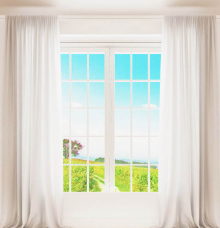Please analyze the image and give a detailed answer to the question:
What is the ambiance of the scene?

The caption describes the ambiance as 'projecting both tranquility and elegance', which suggests a peaceful and refined atmosphere.